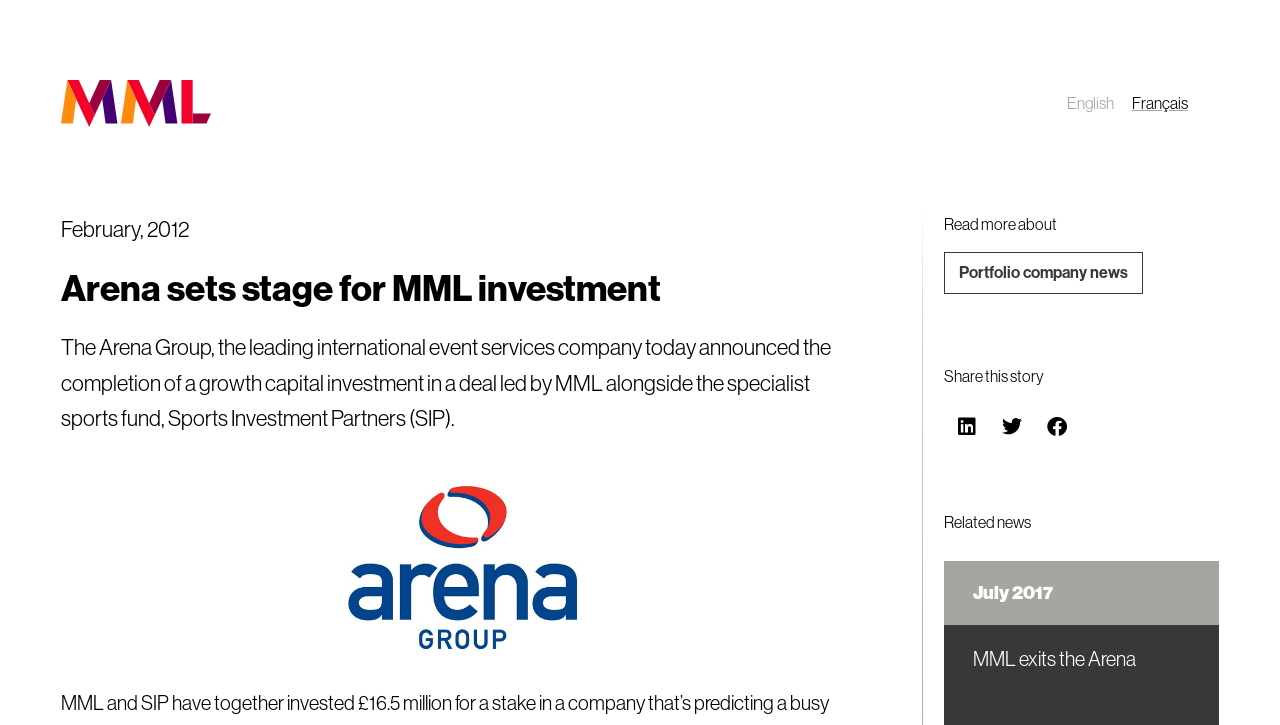Please answer the following question using a single word or phrase: 
How many related news are available?

1